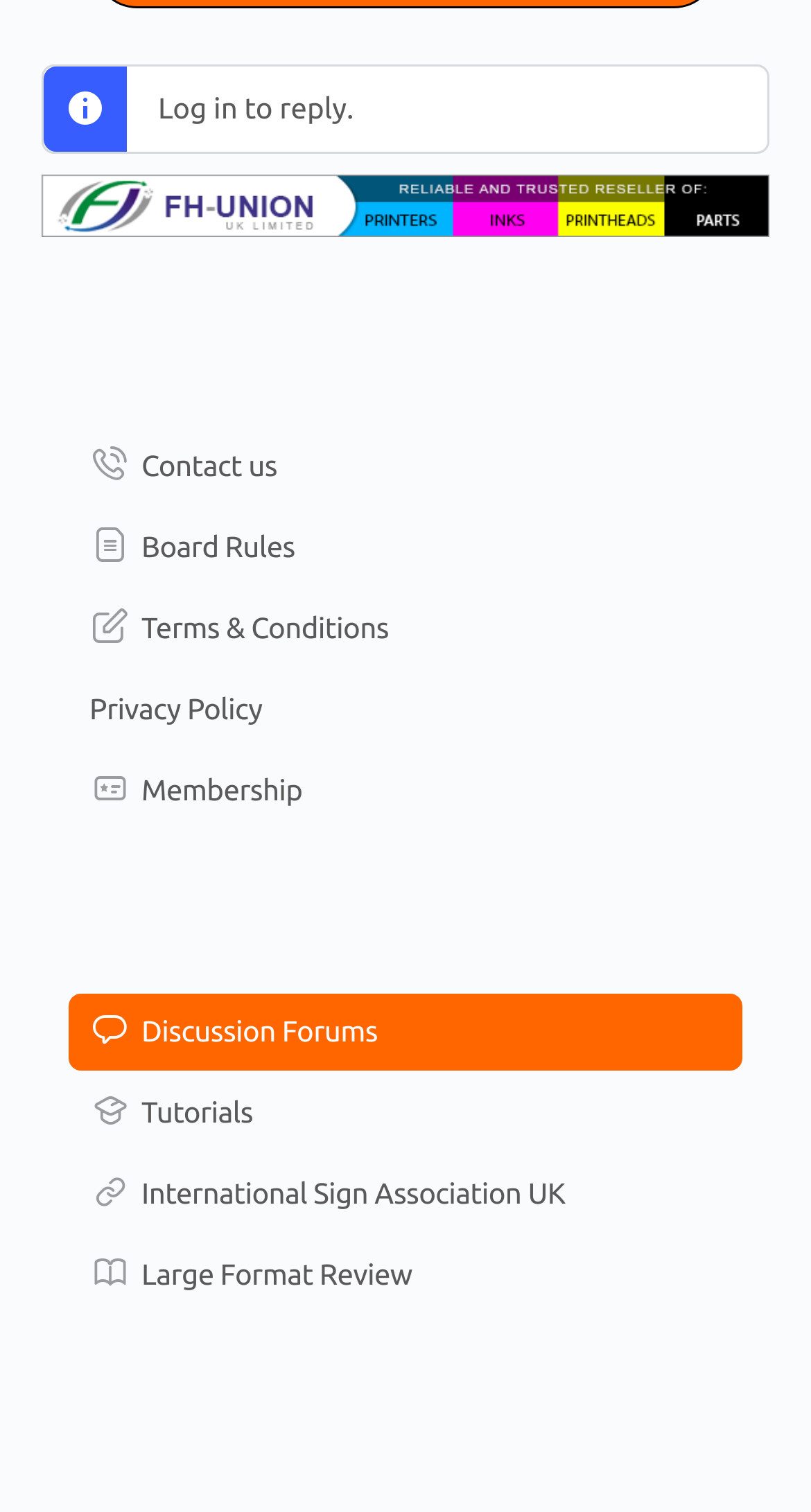How many links are present in the first complementary section?
Could you answer the question with a detailed and thorough explanation?

The first complementary section contains four links: 'Contact us', 'Board Rules', 'Terms & Conditions', and 'Privacy Policy'. These links are likely related to the website's policies, rules, and contact information.